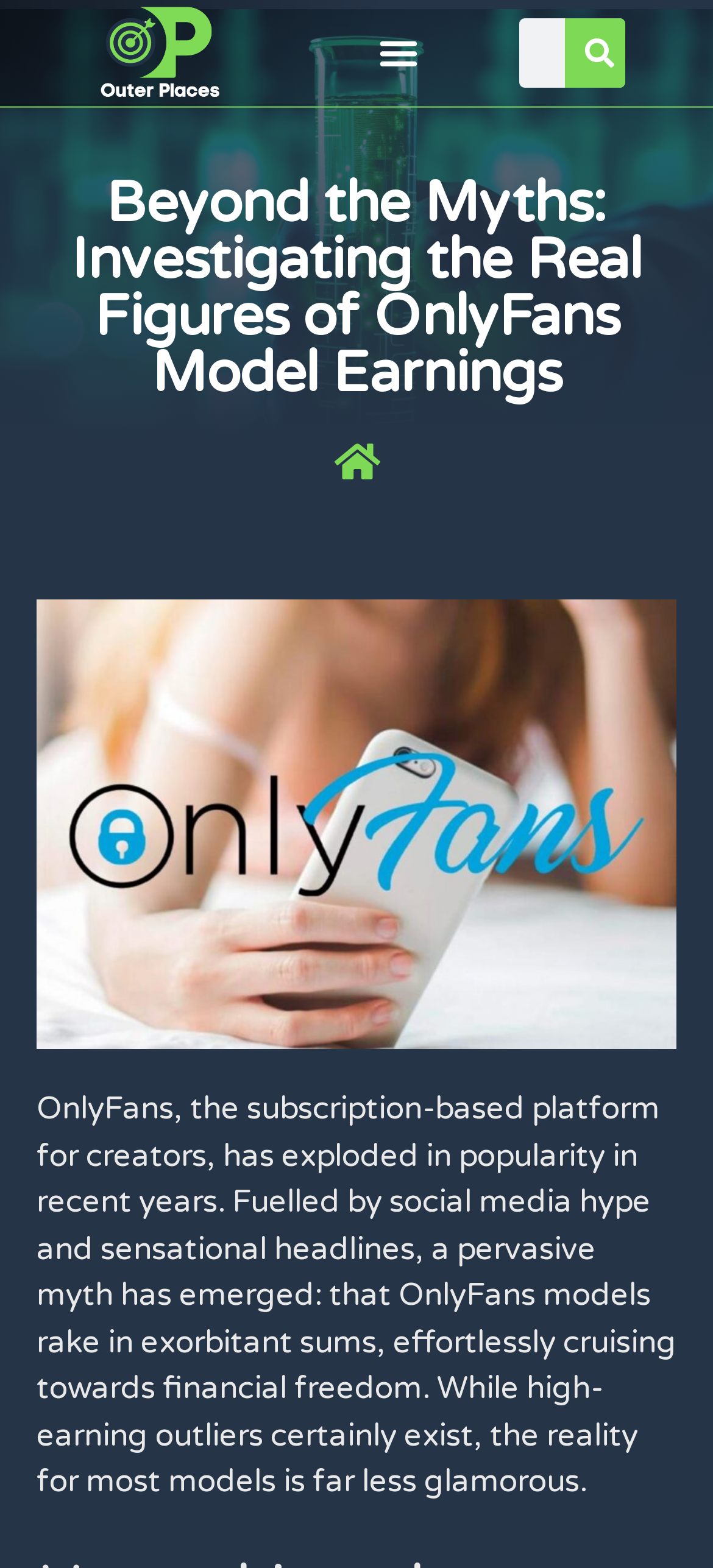What is the topic of the article?
Refer to the image and give a detailed answer to the query.

The article's heading is 'Beyond the Myths: Investigating the Real Figures of OnlyFans Model Earnings', and the static text below it discusses the myth that OnlyFans models earn exorbitant sums. This indicates that the article is about investigating the real figures behind OnlyFans model earnings.